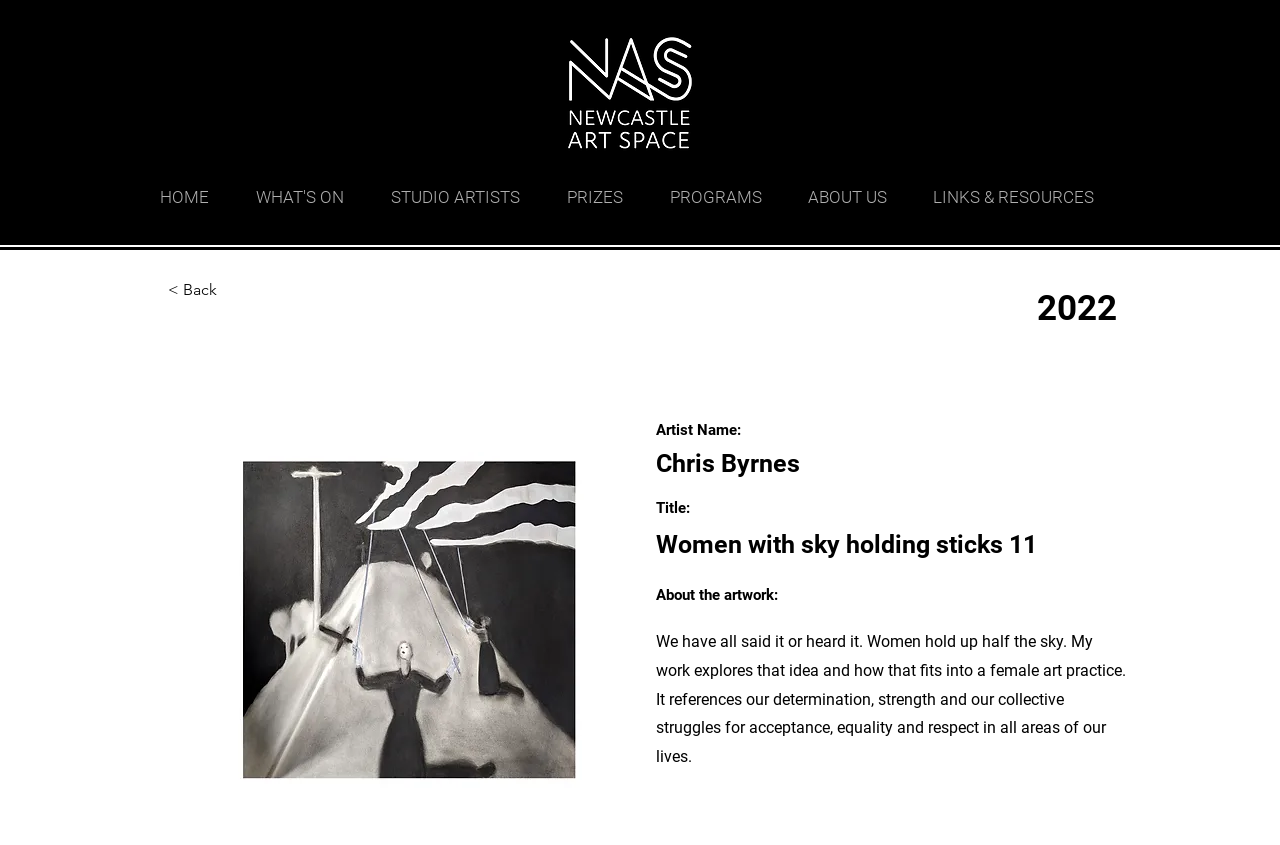What is the name of the artist?
Observe the image and answer the question with a one-word or short phrase response.

Chris Byrnes